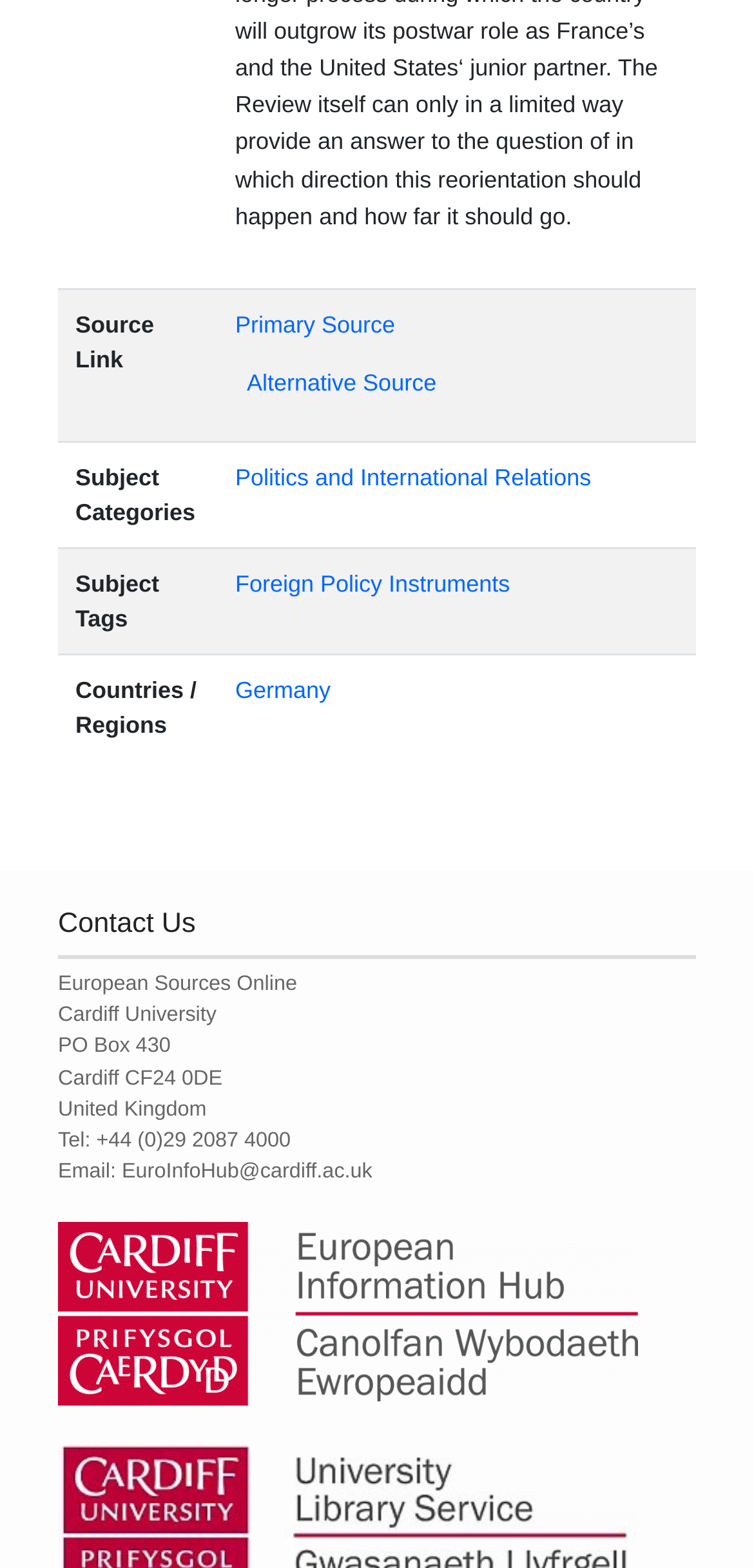What is the primary source link?
Please provide a detailed and thorough answer to the question.

The primary source link can be found in the first row of the table, under the 'Source Link' column, which is labeled as 'Primary Source Alternative Source'. The link is 'Primary Source'.